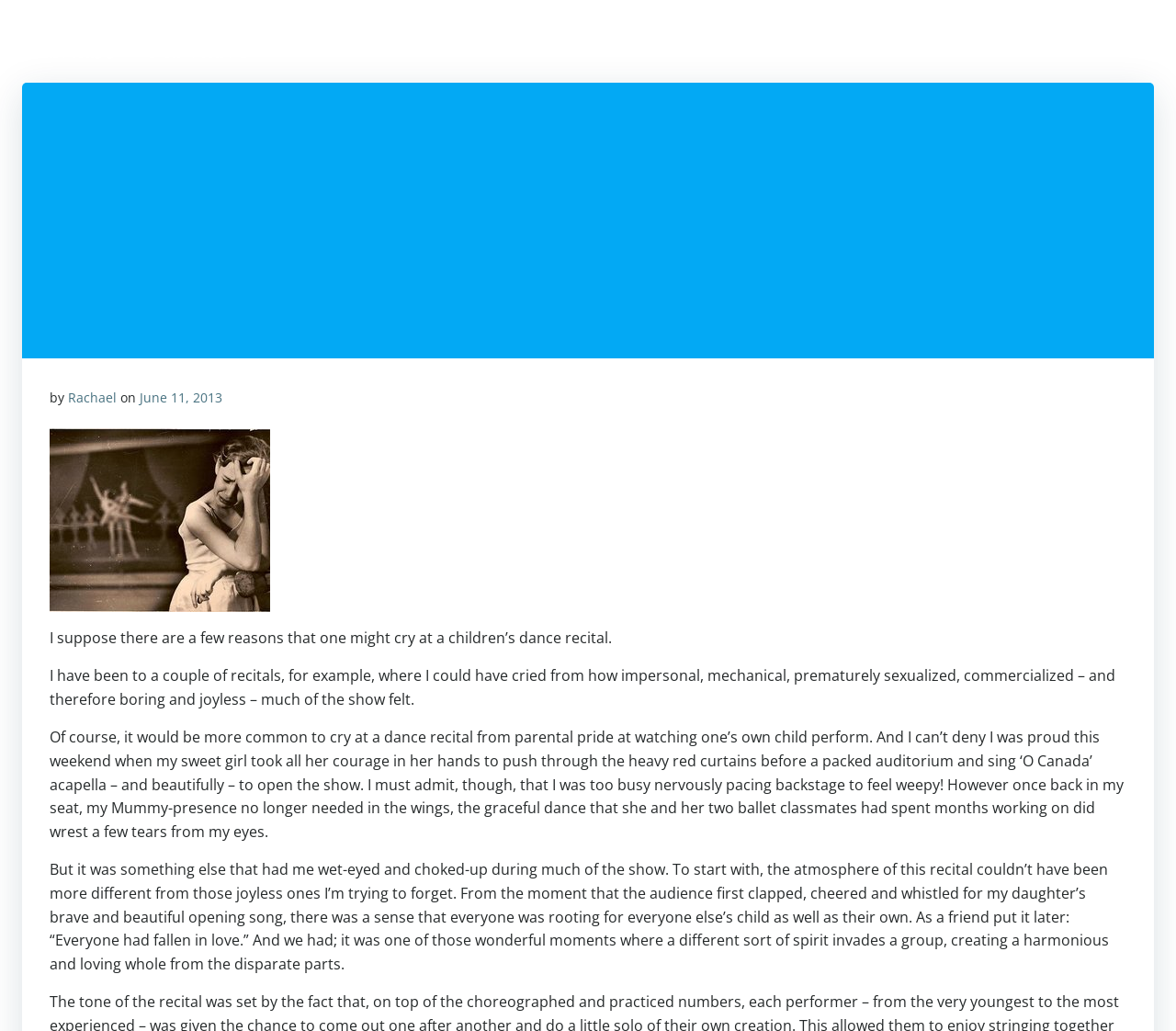What is the author's emotional response to the dance recital?
Use the image to answer the question with a single word or phrase.

Tears and choked-up